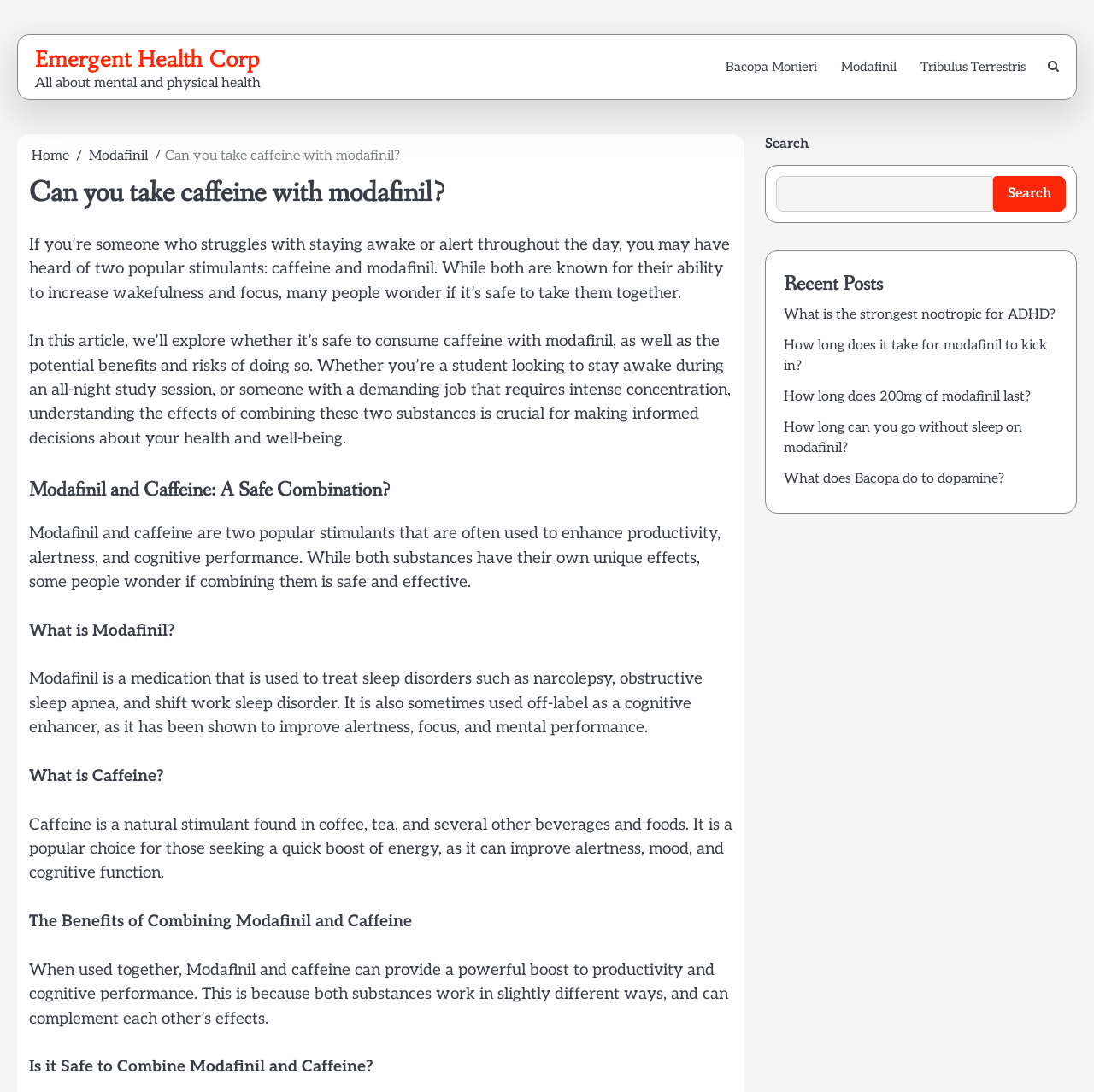Predict the bounding box coordinates of the area that should be clicked to accomplish the following instruction: "Learn more about 'Modafinil'". The bounding box coordinates should consist of four float numbers between 0 and 1, i.e., [left, top, right, bottom].

[0.758, 0.048, 0.83, 0.075]